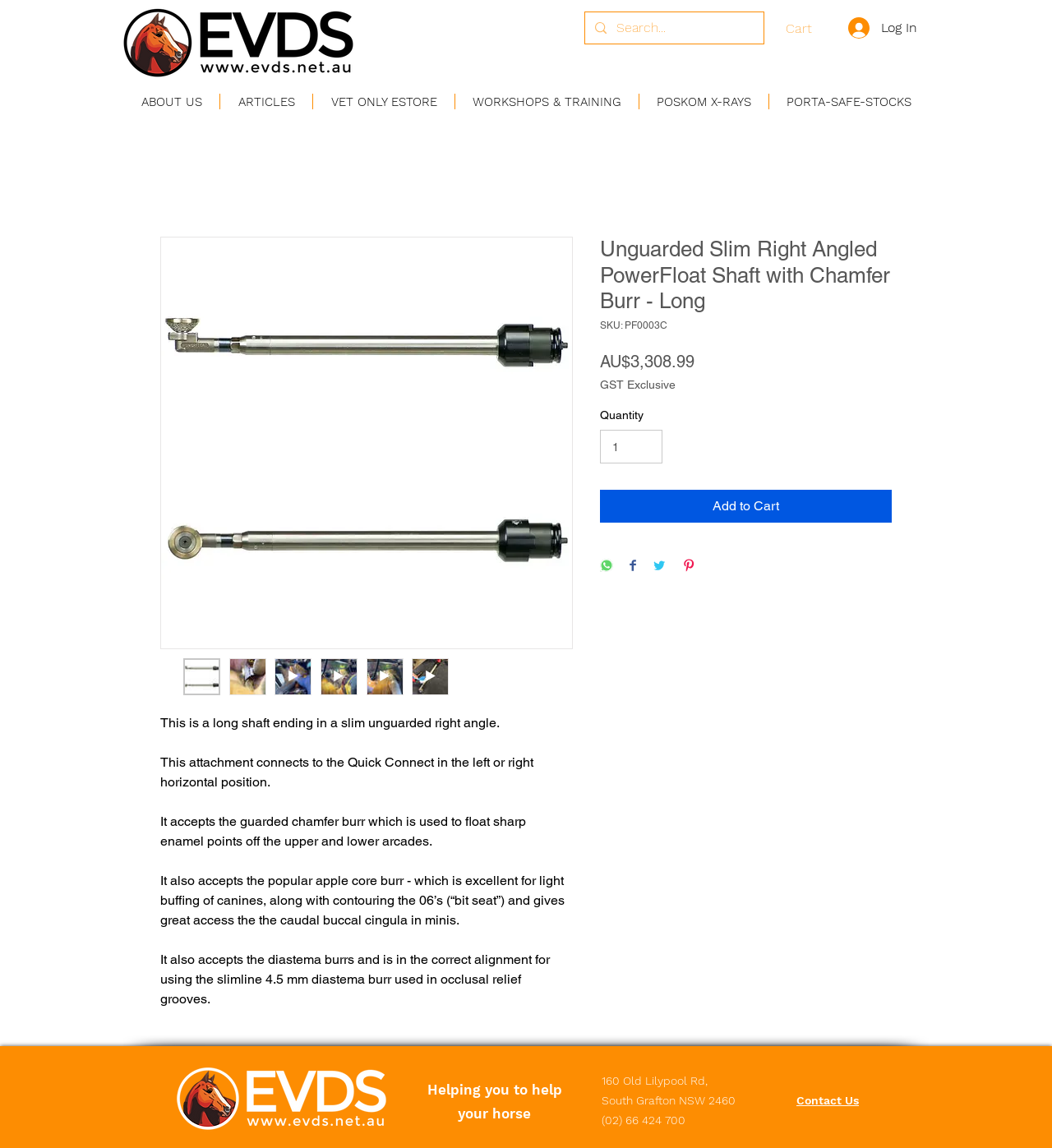Answer with a single word or phrase: 
What is the name of the product?

Unguarded Slim Right Angled PowerFloat Shaft with Chamfer Burr - Long